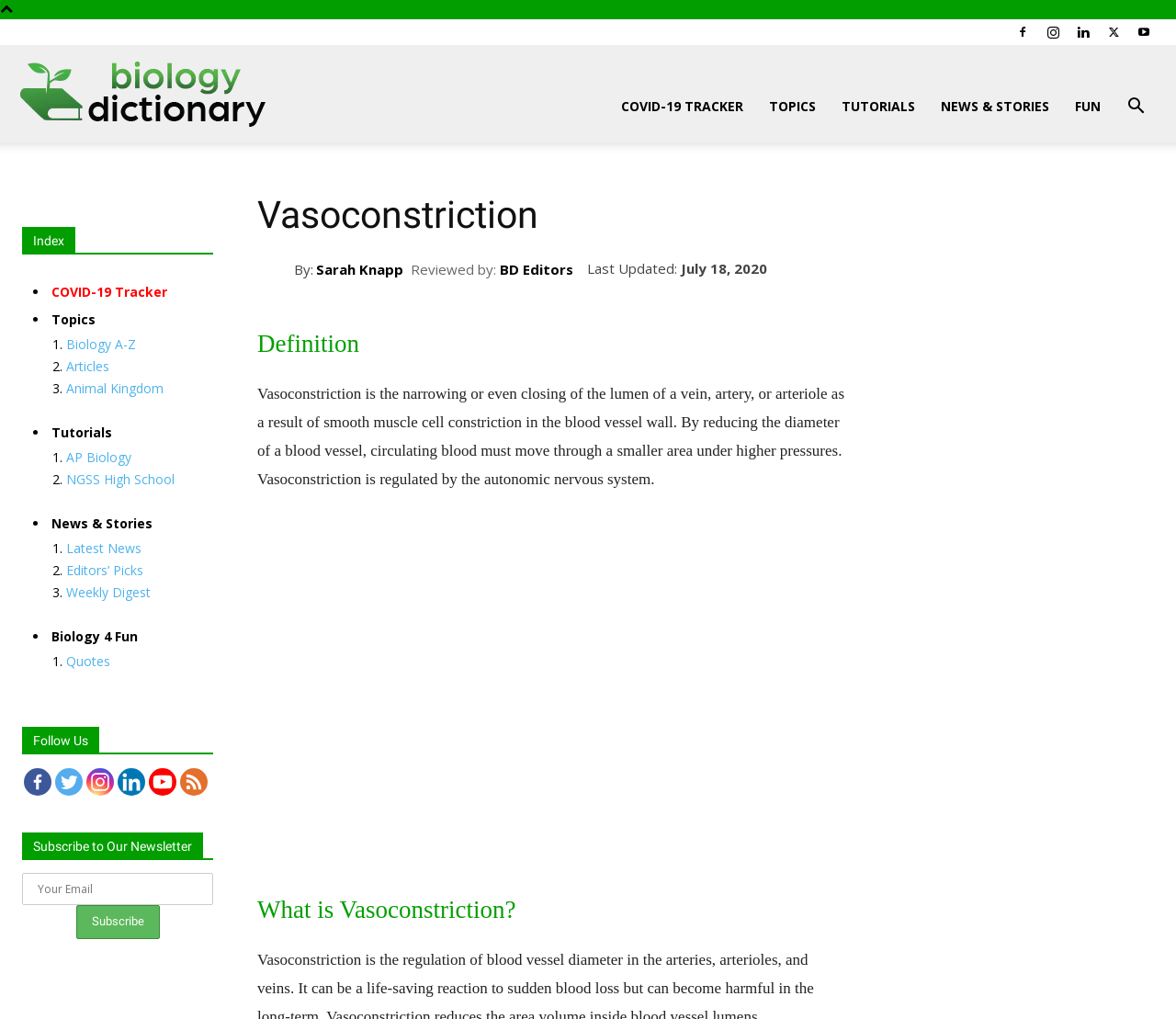Respond concisely with one word or phrase to the following query:
Who is the author of the article about vasoconstriction?

Sarah Knapp